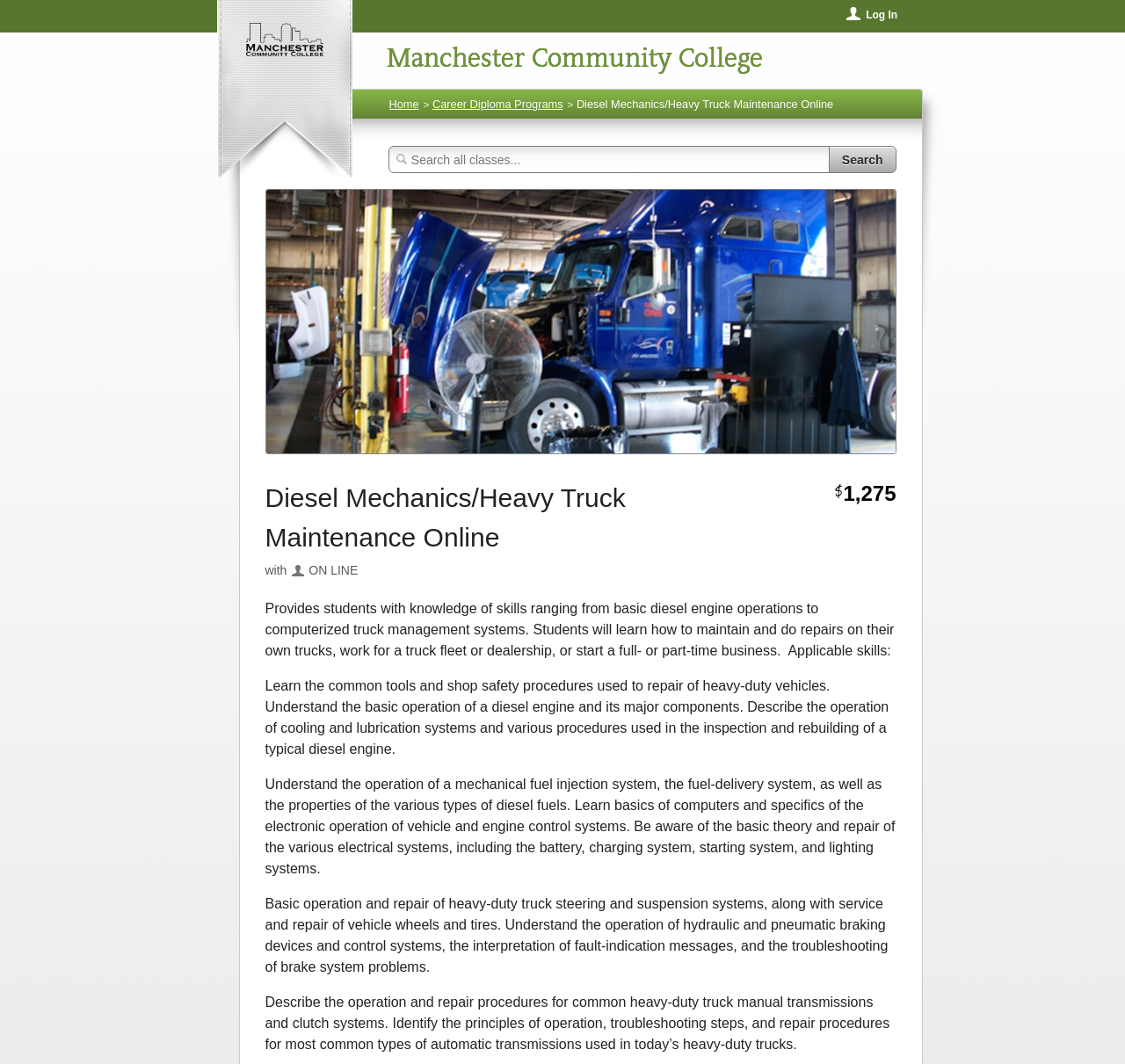Generate the text of the webpage's primary heading.

Manchester Community College